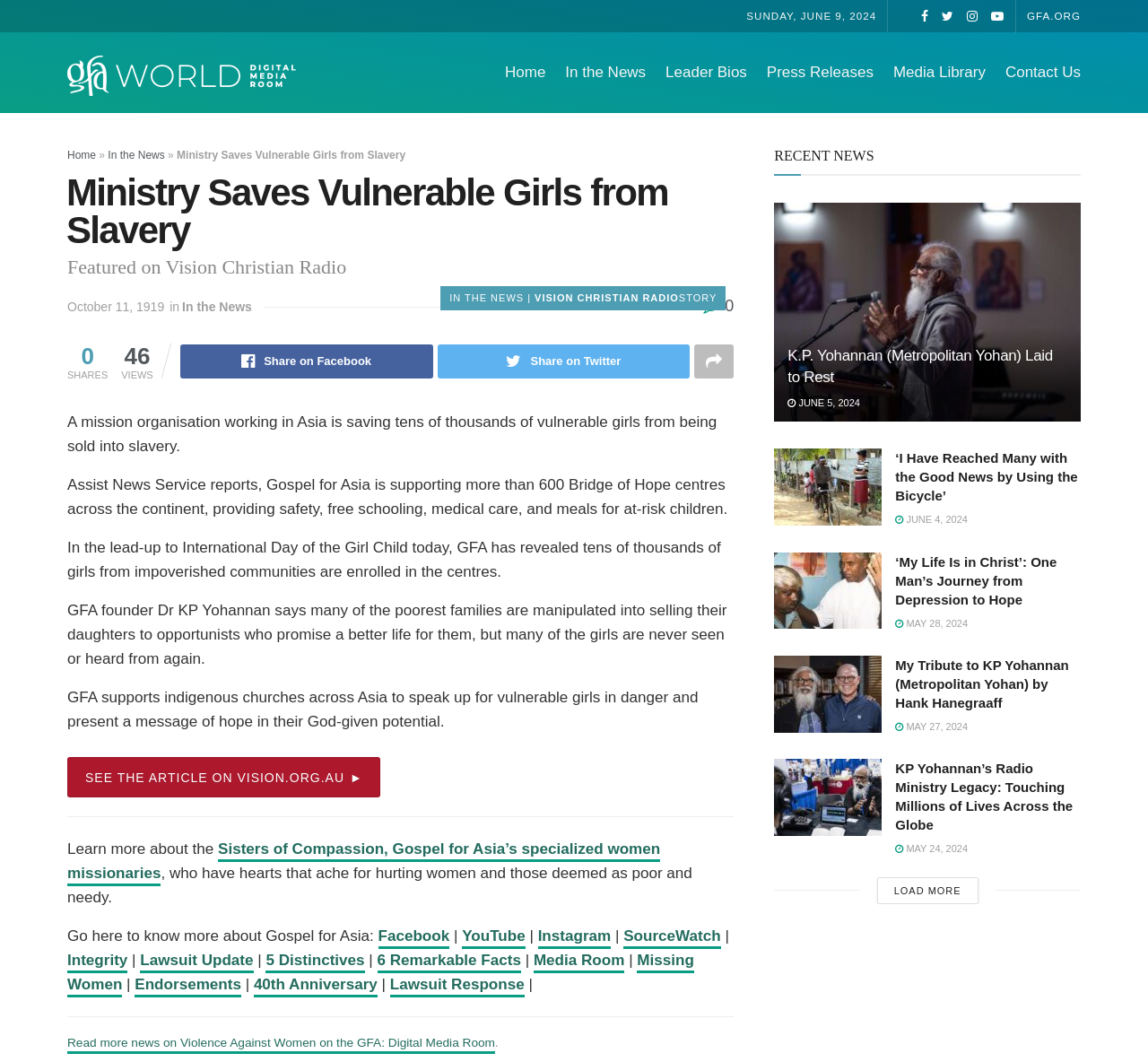What is the date displayed at the top of the page?
Kindly give a detailed and elaborate answer to the question.

I found the date by looking at the top of the page, where it is displayed in a prominent position. The date is 'SUNDAY, JUNE 9, 2024'.